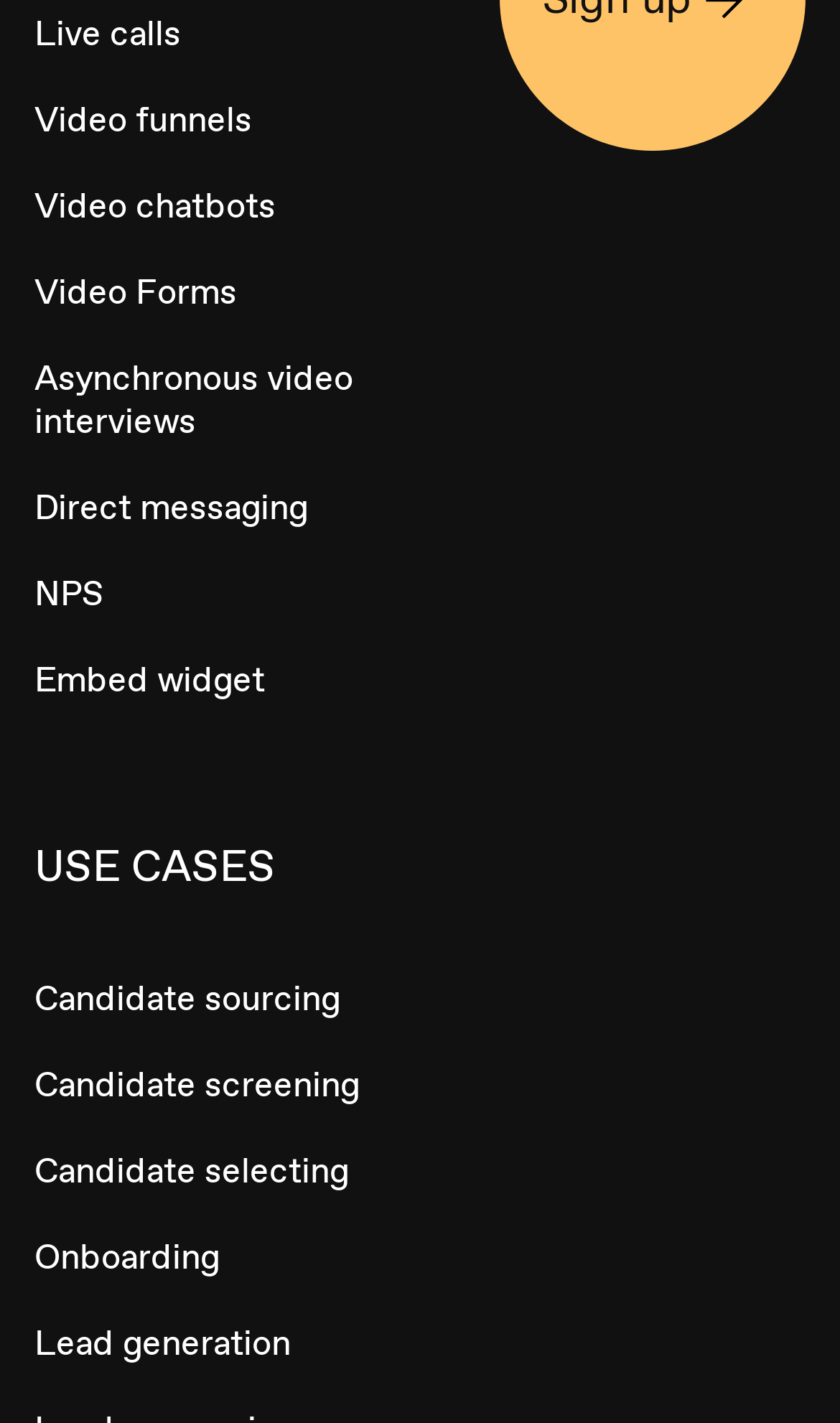Use a single word or phrase to answer the question:
What is the first use case listed?

Video funnels